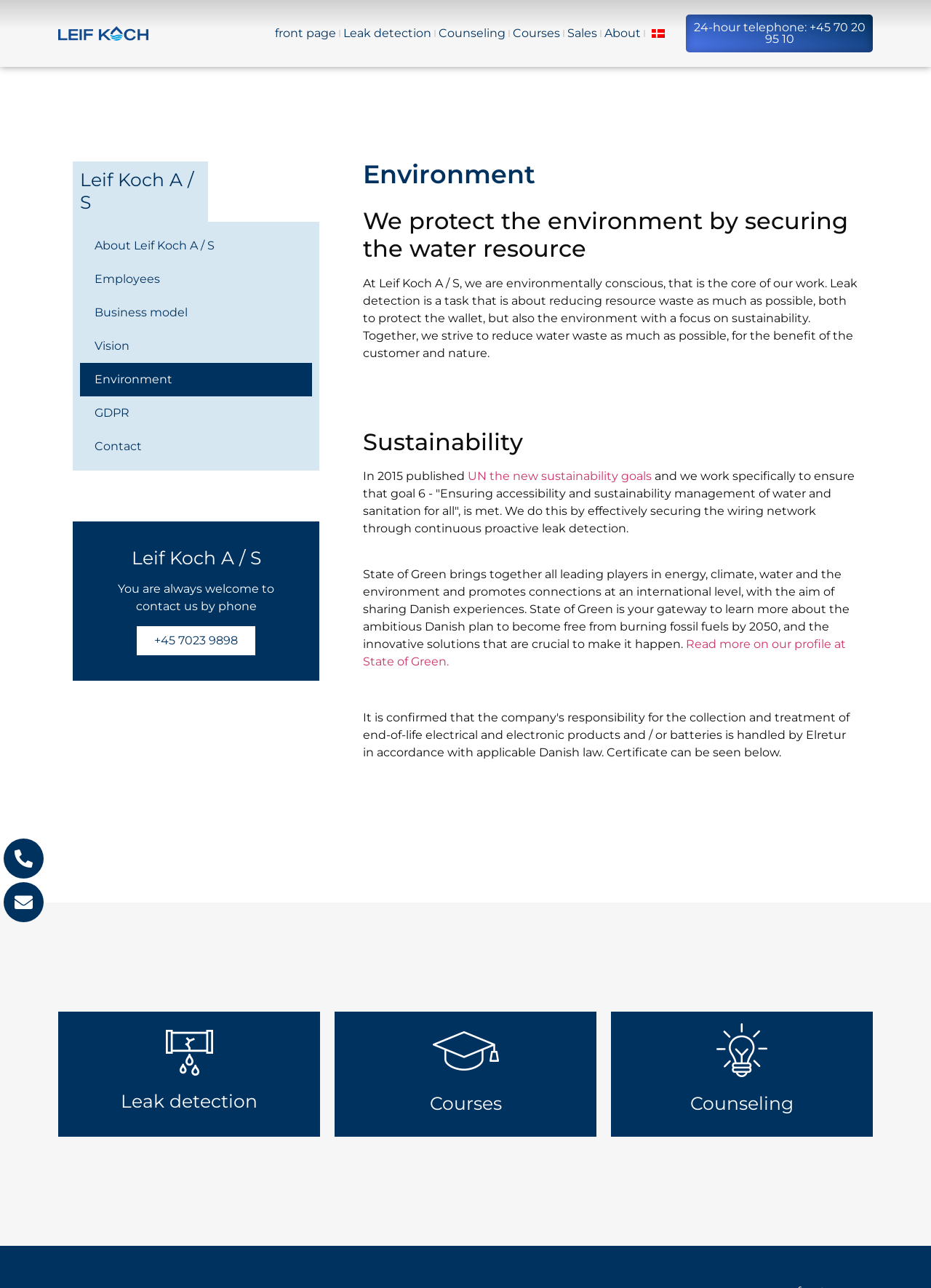Identify the bounding box coordinates of the area you need to click to perform the following instruction: "Click on the 'Leak detection' link".

[0.366, 0.018, 0.467, 0.034]